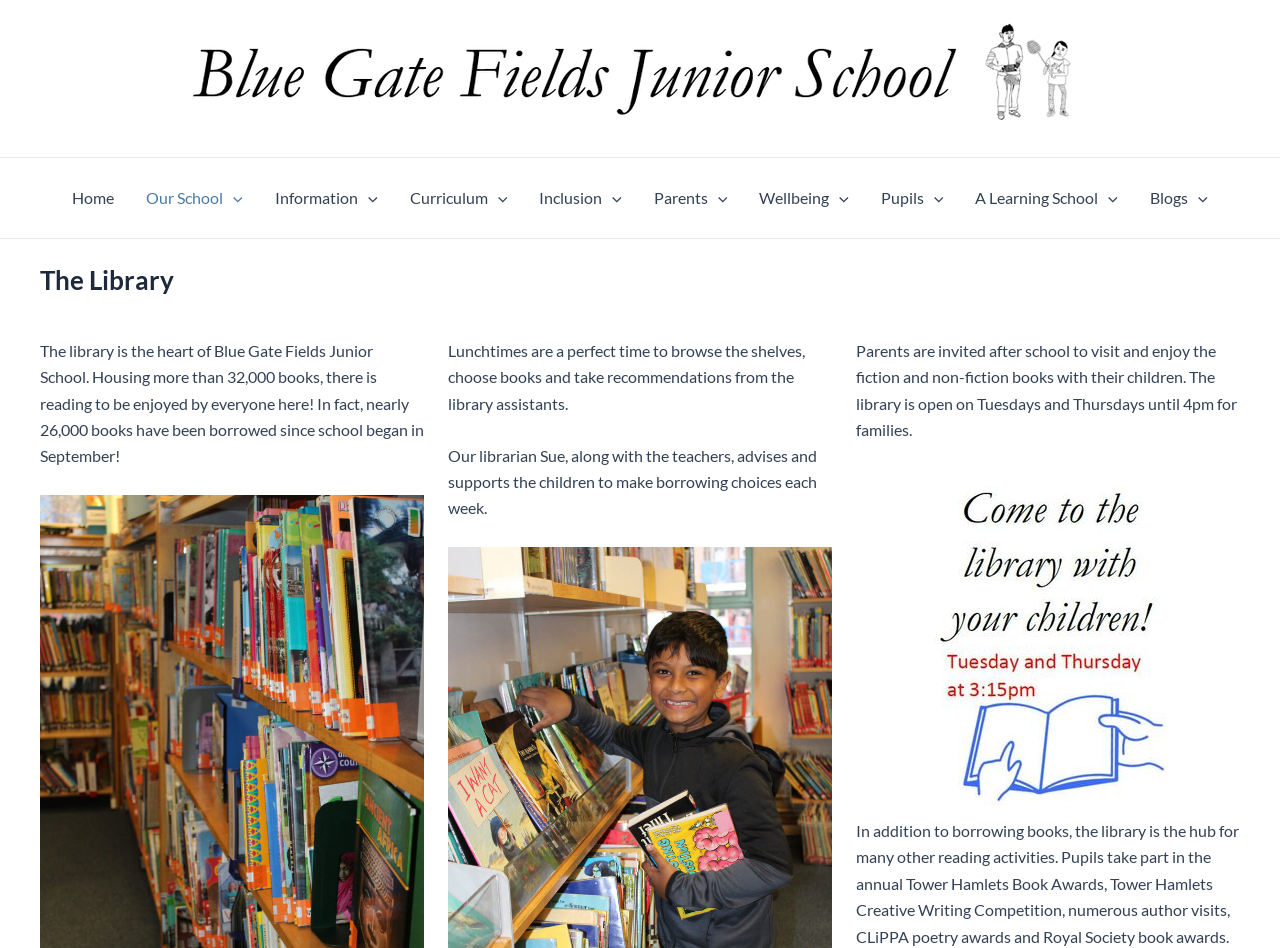Can you pinpoint the bounding box coordinates for the clickable element required for this instruction: "Read the library description"? The coordinates should be four float numbers between 0 and 1, i.e., [left, top, right, bottom].

[0.031, 0.359, 0.331, 0.491]